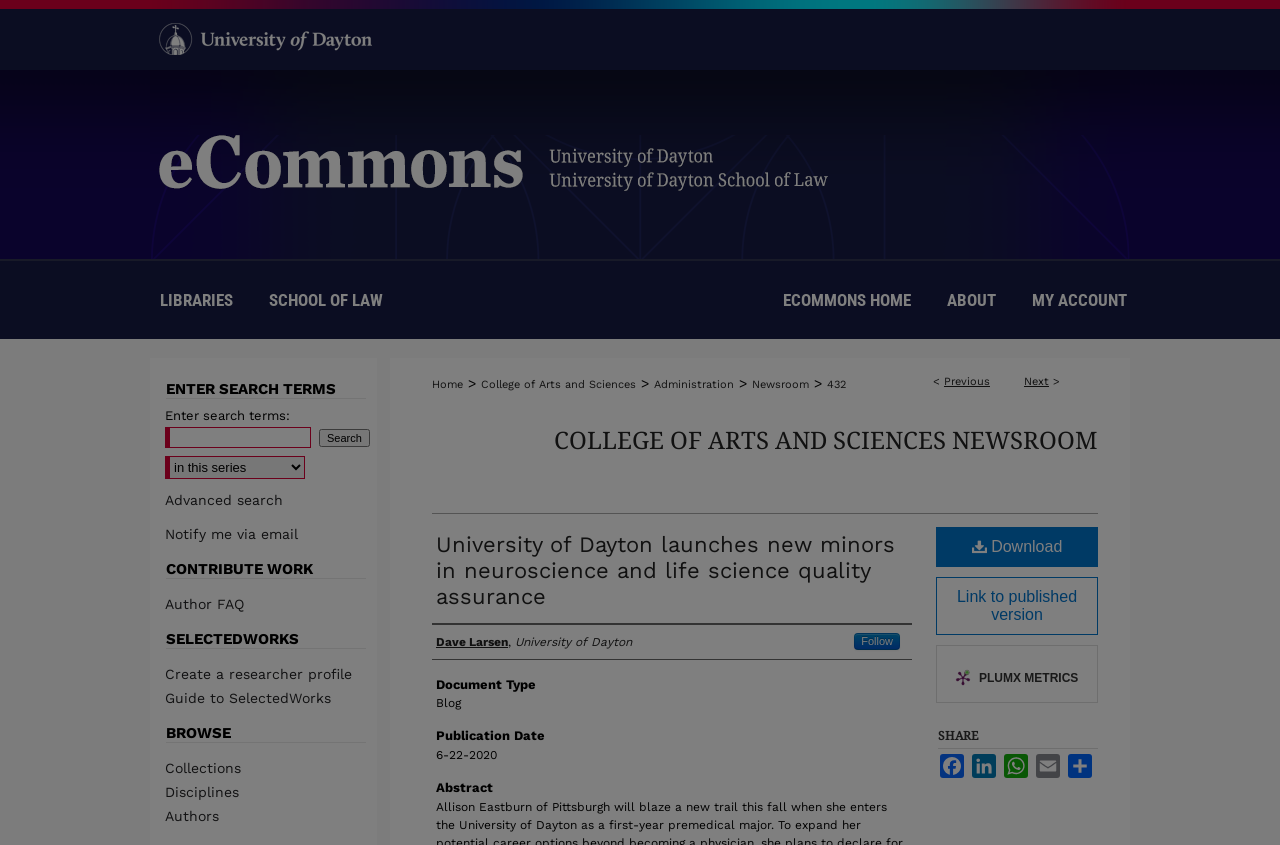Please provide a brief answer to the question using only one word or phrase: 
What is the purpose of the 'Search' button?

To search for content